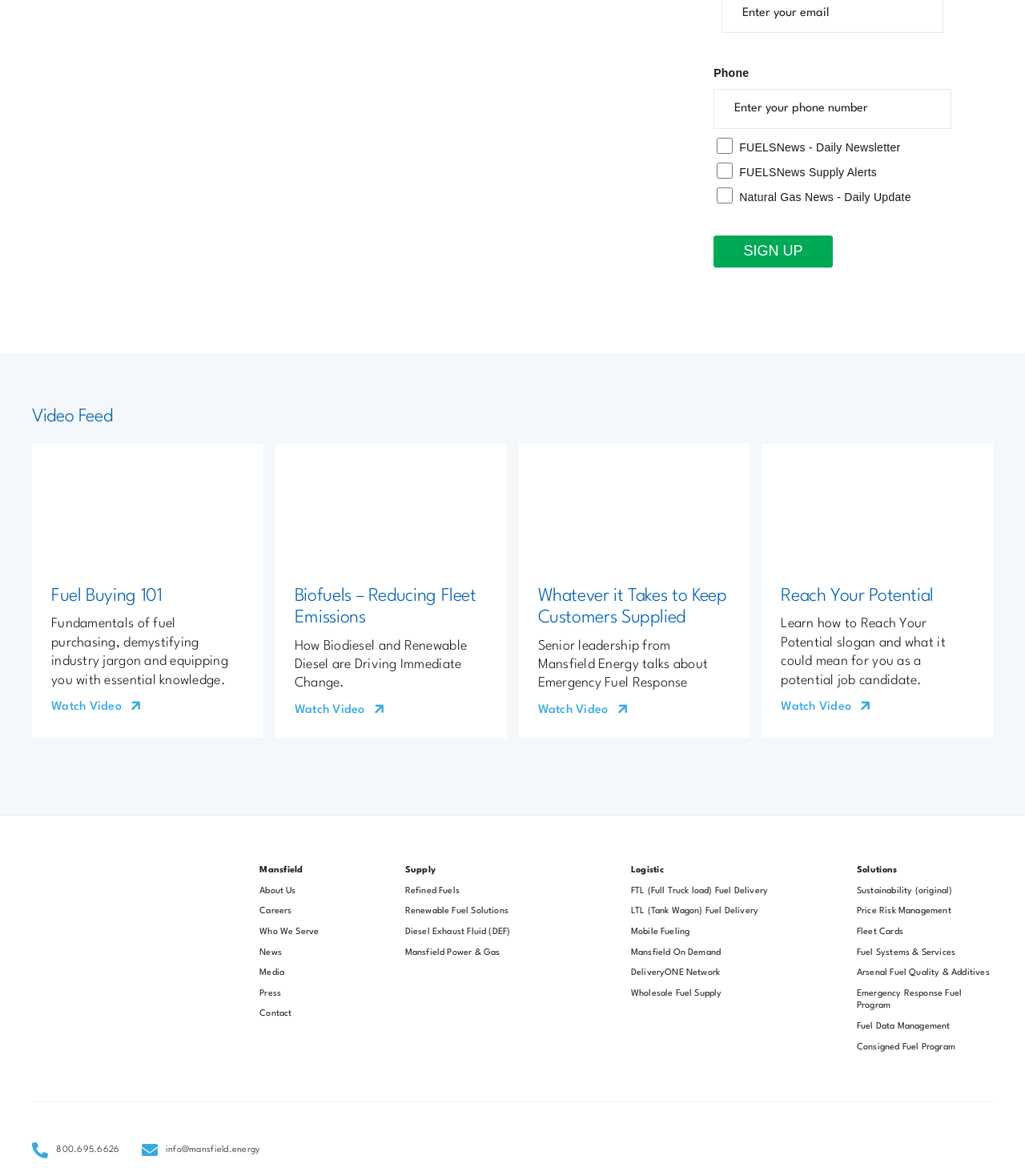How many footer menus are there?
Based on the image, answer the question with as much detail as possible.

I counted the number of footer menus by looking at the navigation elements 'Footer Menu 1', 'Footer menu Supply', and 'Footer Menu Logistic', which are likely to be the main categories of the footer menu.